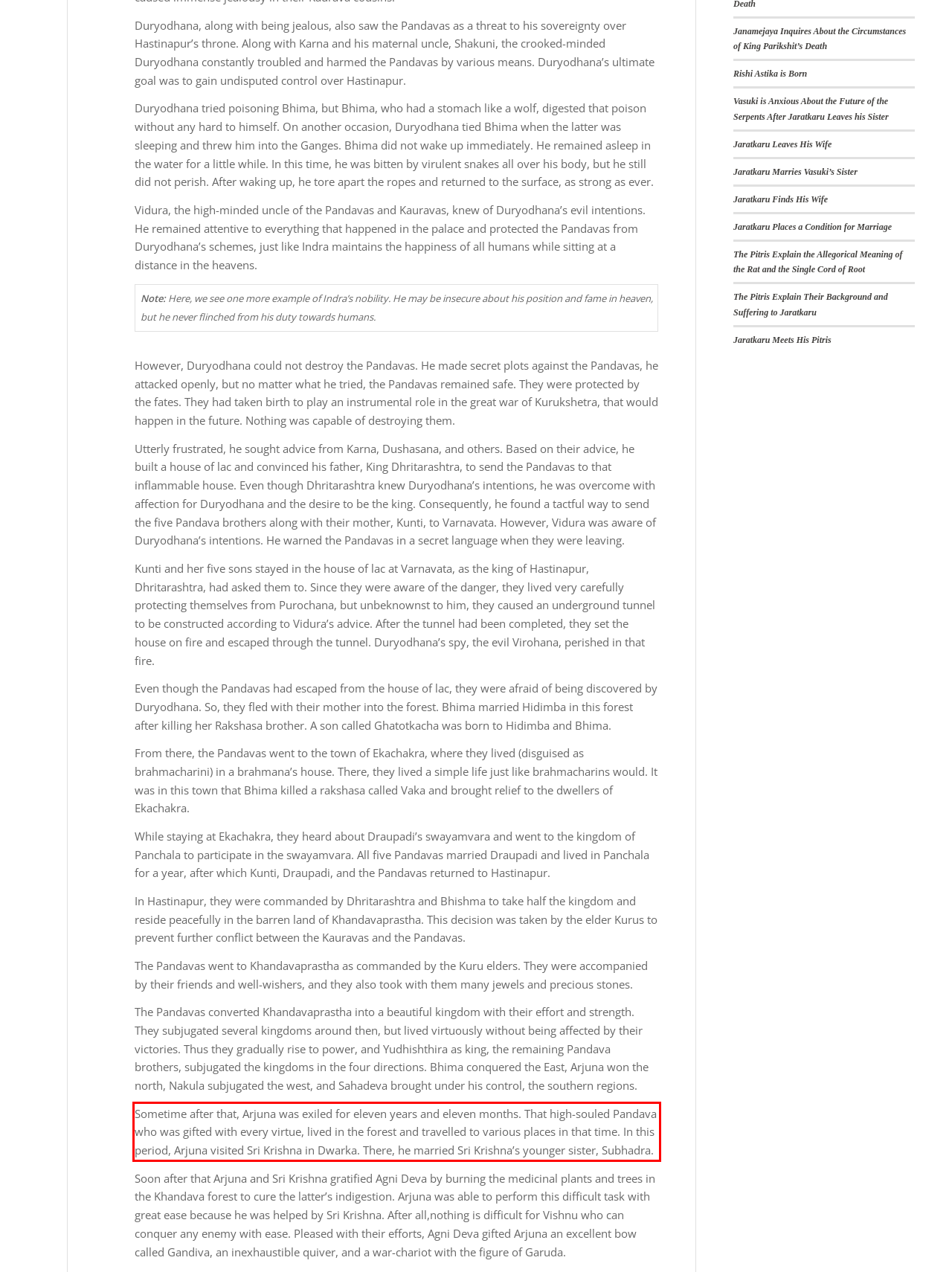Given the screenshot of a webpage, identify the red rectangle bounding box and recognize the text content inside it, generating the extracted text.

Sometime after that, Arjuna was exiled for eleven years and eleven months. That high-souled Pandava who was gifted with every virtue, lived in the forest and travelled to various places in that time. In this period, Arjuna visited Sri Krishna in Dwarka. There, he married Sri Krishna’s younger sister, Subhadra.